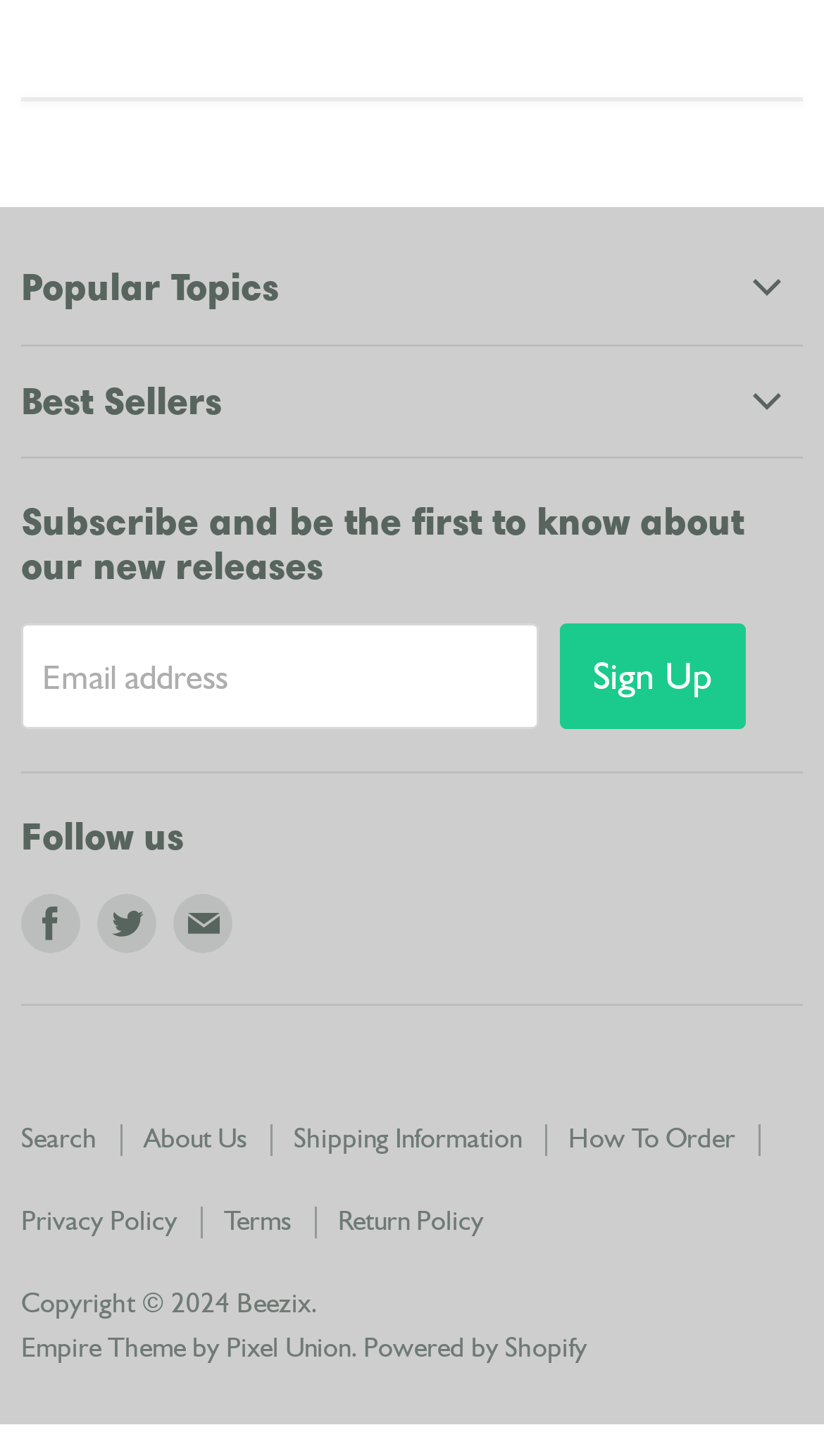Determine the bounding box coordinates for the area that should be clicked to carry out the following instruction: "Click on the 'Windows 11' link".

[0.026, 0.287, 0.223, 0.314]